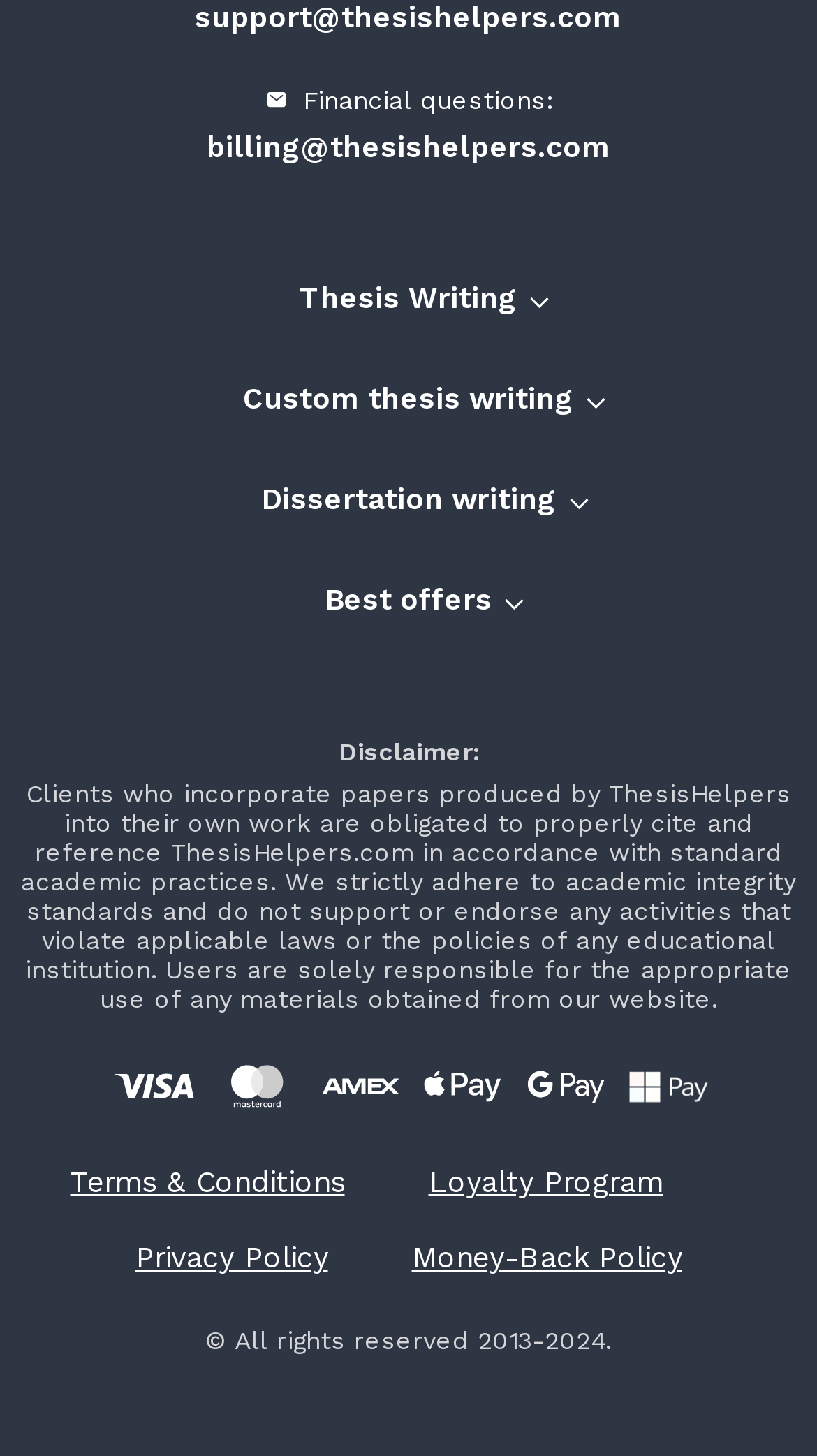Identify the bounding box coordinates for the UI element described as follows: Terms & Conditions. Use the format (top-left x, top-left y, bottom-right x, bottom-right y) and ensure all values are floating point numbers between 0 and 1.

[0.086, 0.8, 0.422, 0.823]